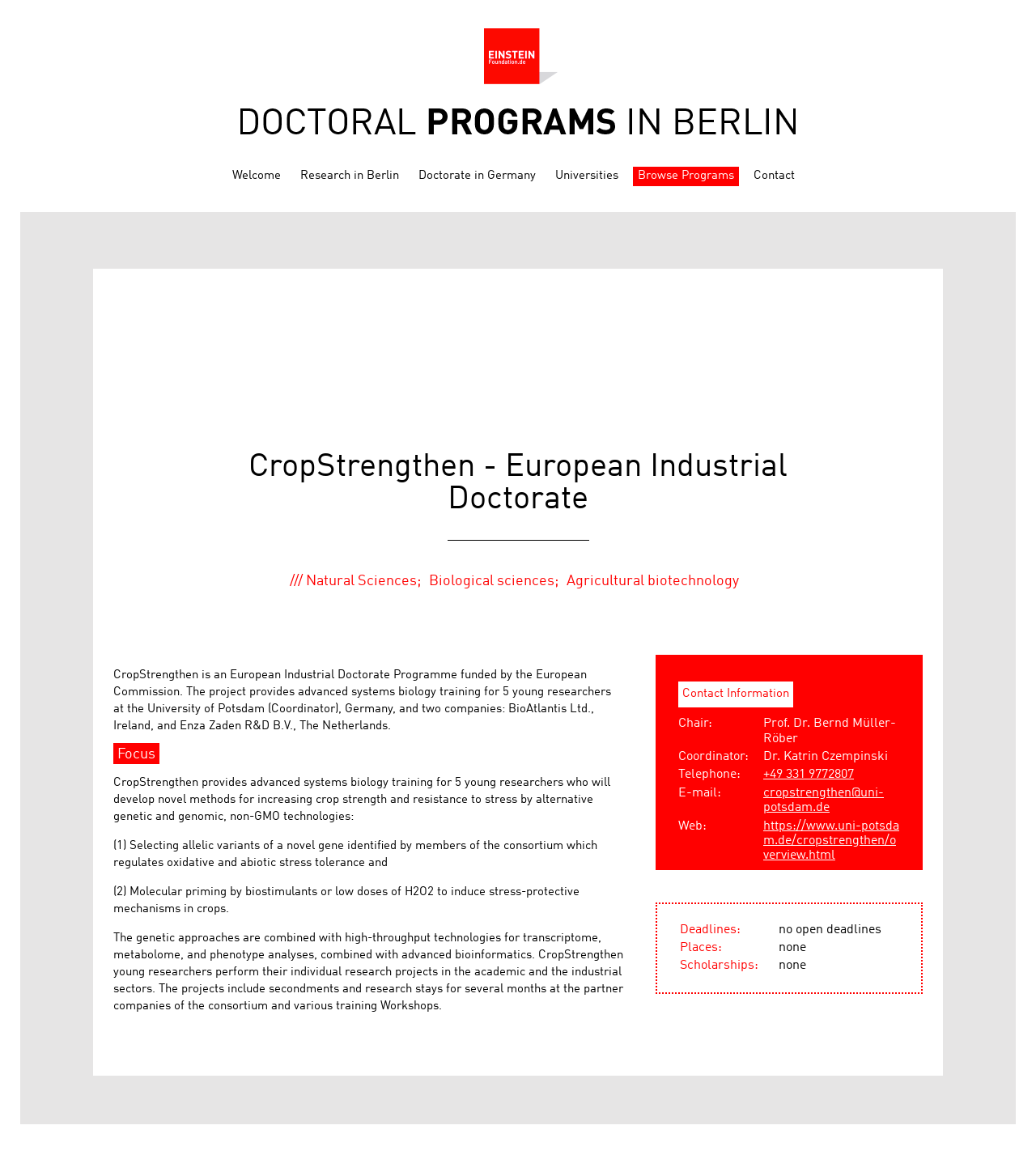Carefully examine the image and provide an in-depth answer to the question: What is the email address of the CropStrengthen programme?

The email address can be found in the table with the contact information, where it is listed as 'E-mail:'.